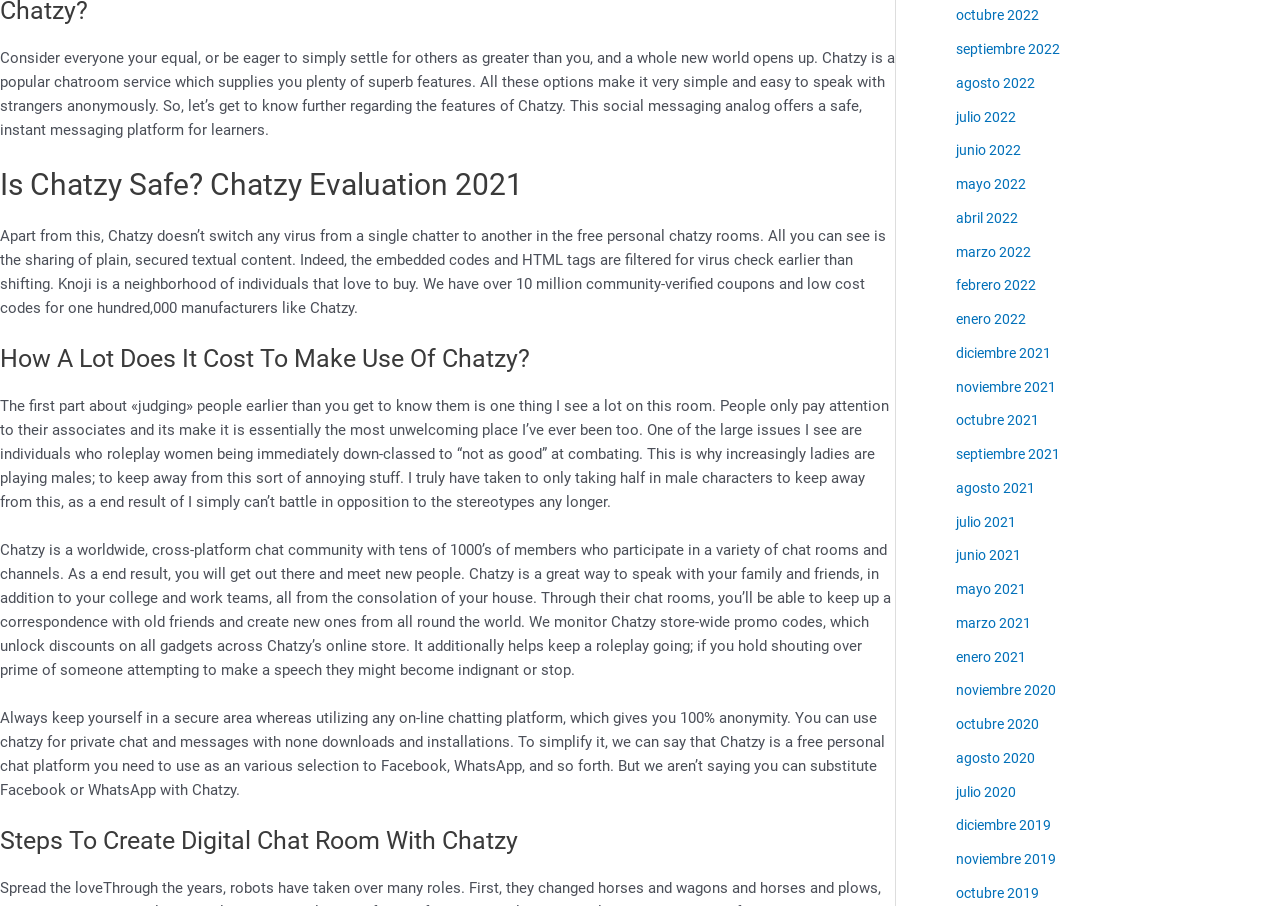What is the main topic of this webpage?
Please use the image to provide an in-depth answer to the question.

The webpage appears to be a review or evaluation of a chat service called Chatzy, as indicated by the headings and text content.